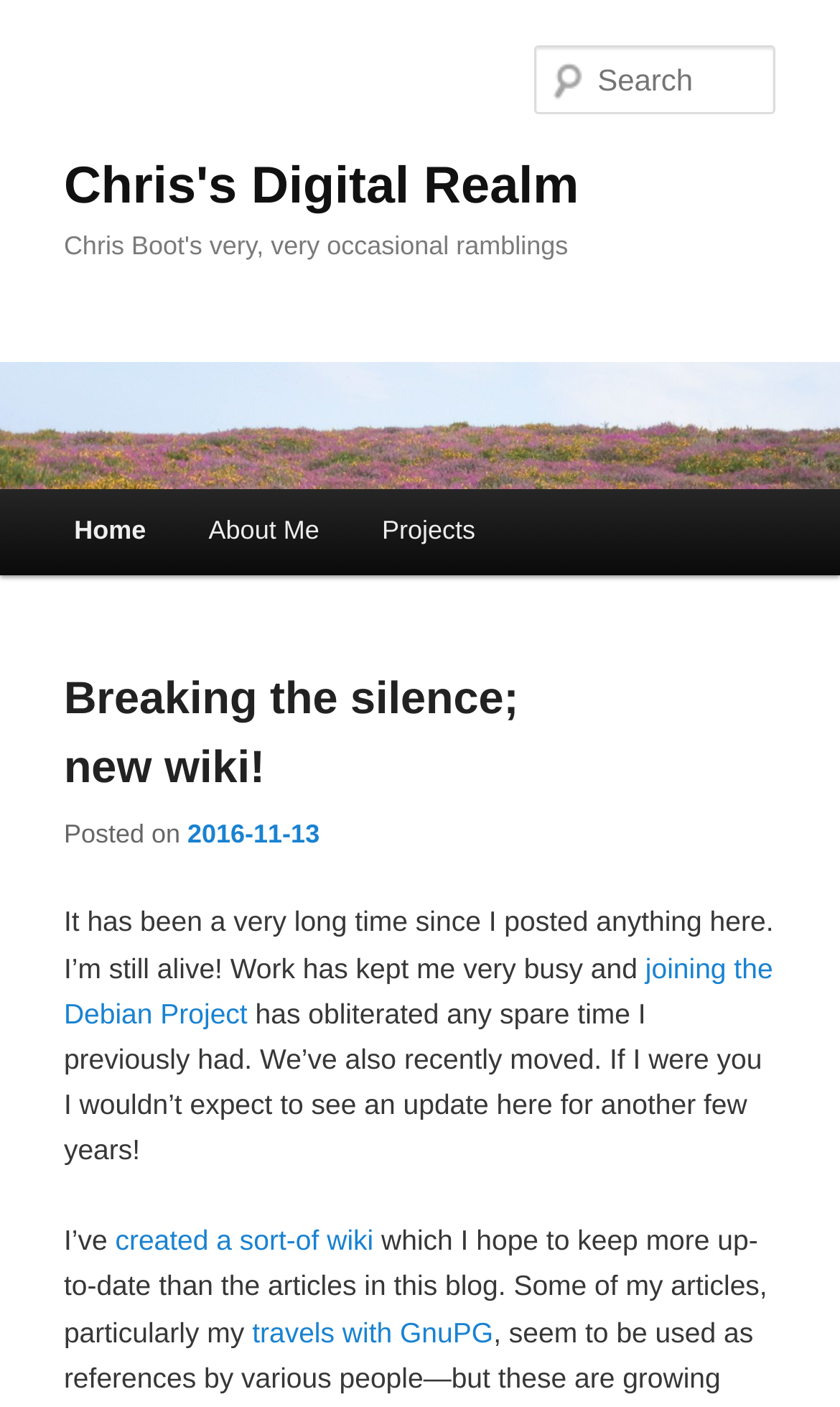What is the date of the latest blog post? Using the information from the screenshot, answer with a single word or phrase.

2016-11-13